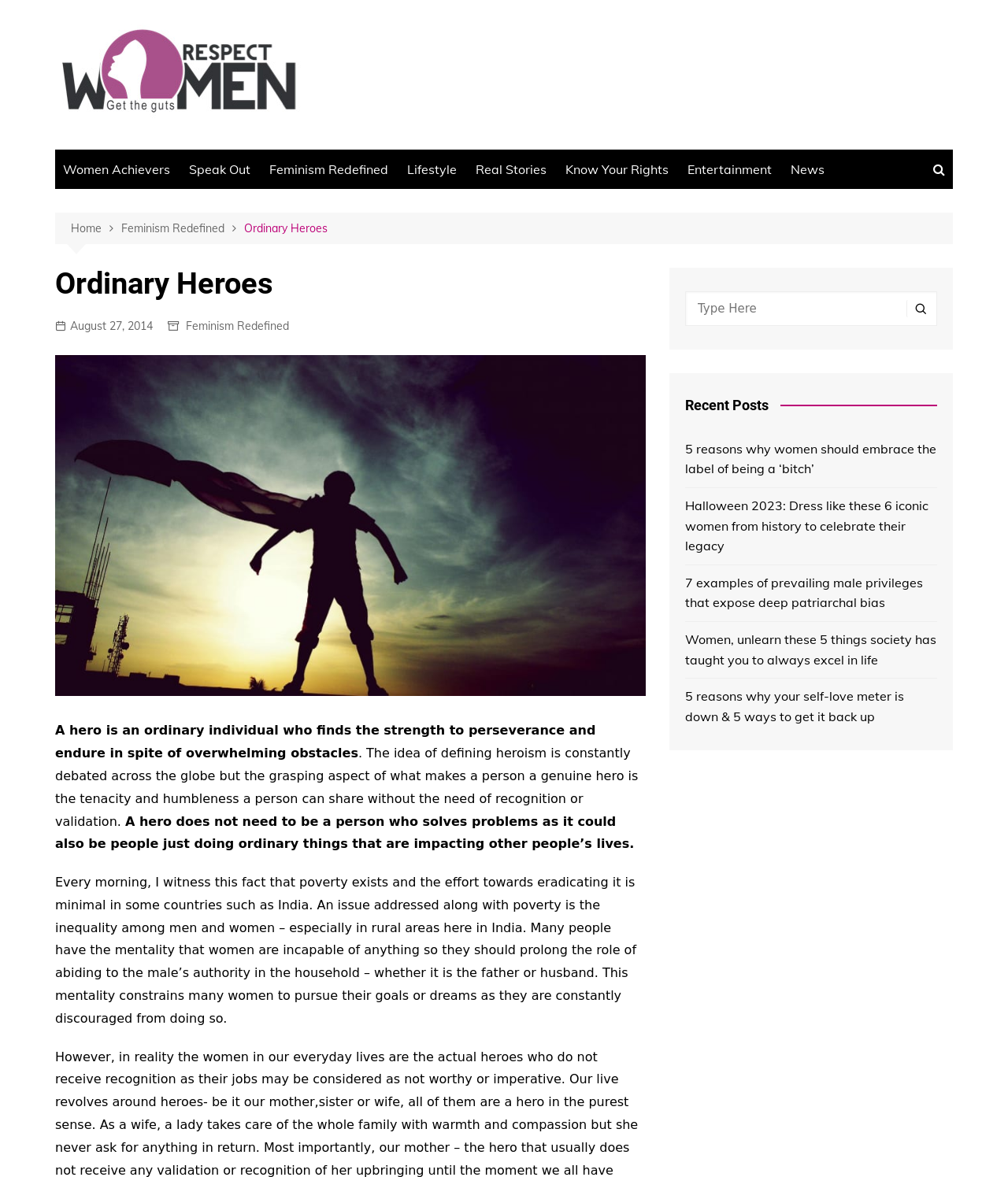Specify the bounding box coordinates of the region I need to click to perform the following instruction: "Click the 'Recent Posts' heading". The coordinates must be four float numbers in the range of 0 to 1, i.e., [left, top, right, bottom].

[0.68, 0.337, 0.93, 0.351]